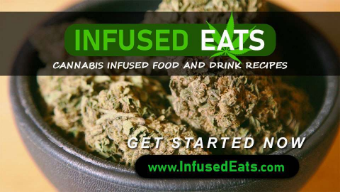Utilize the details in the image to give a detailed response to the question: What type of recipes does the website offer?

The phrase 'CANNABIS INFUSED FOOD AND DRINK RECIPES' is written below the logo, indicating that the website specializes in recipes that incorporate cannabis as an ingredient.